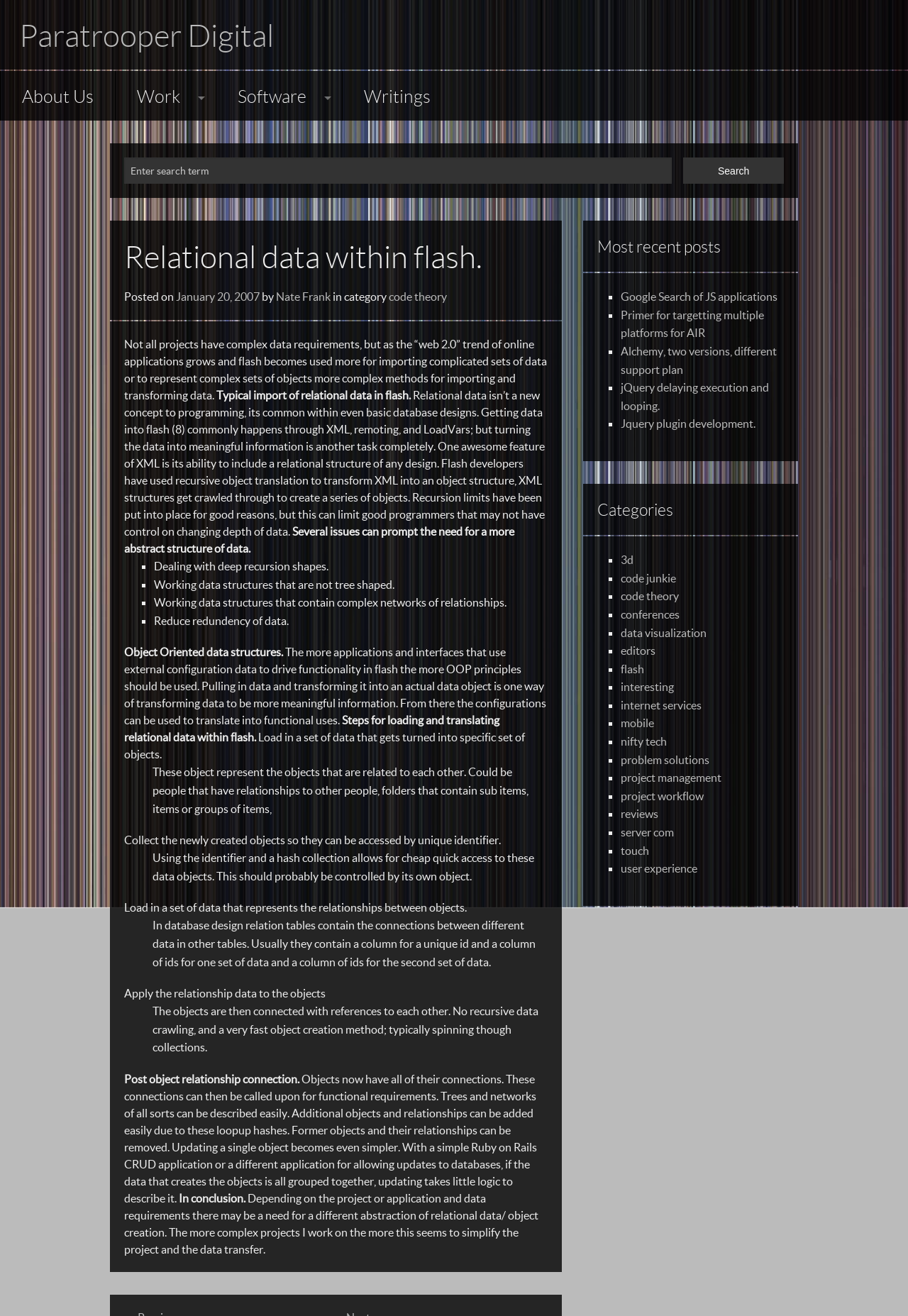Please extract the webpage's main title and generate its text content.

Relational data within flash.